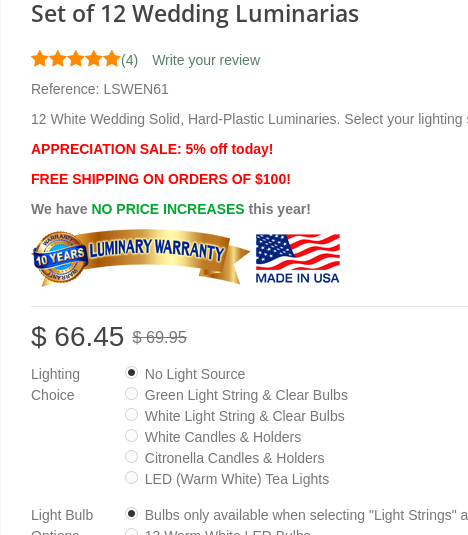What is the minimum order value for free shipping?
Make sure to answer the question with a detailed and comprehensive explanation.

According to the caption, free shipping is offered for orders over $100, implying that the minimum order value for free shipping is $100.